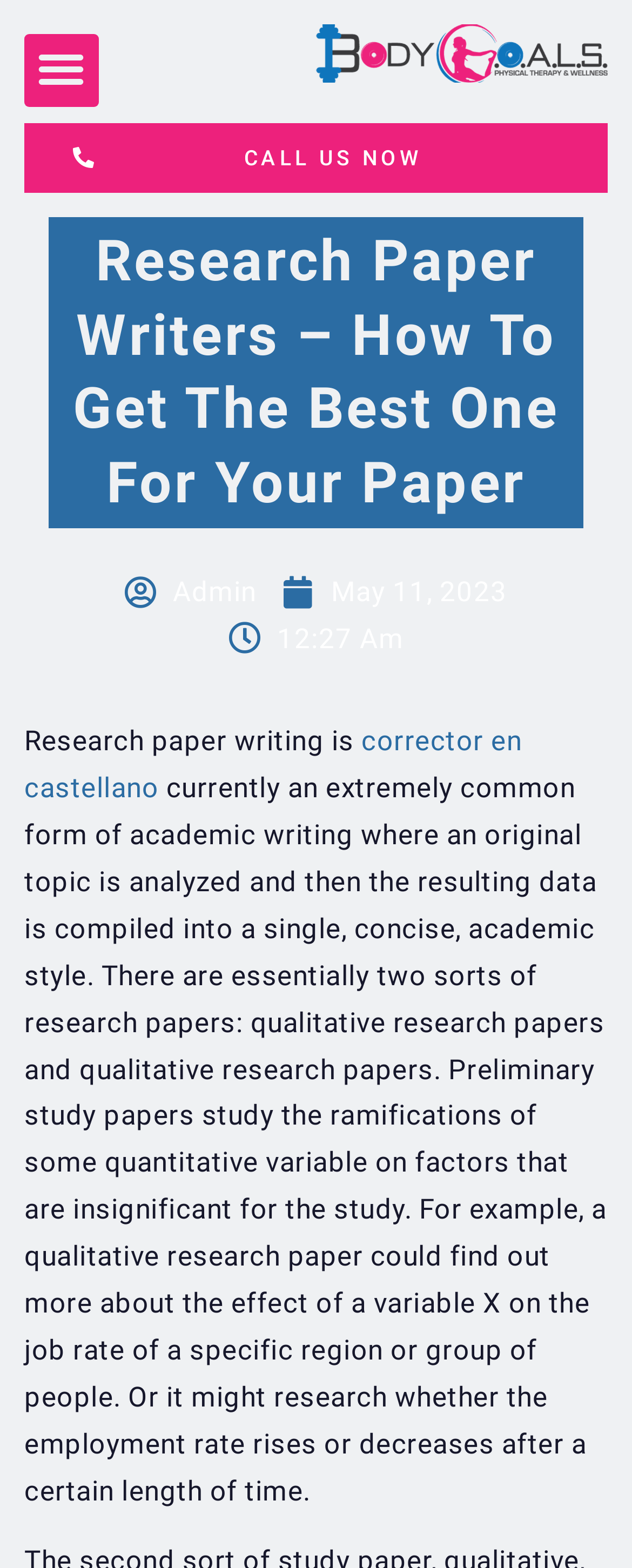How many types of research papers are mentioned?
Answer the question based on the image using a single word or a brief phrase.

two